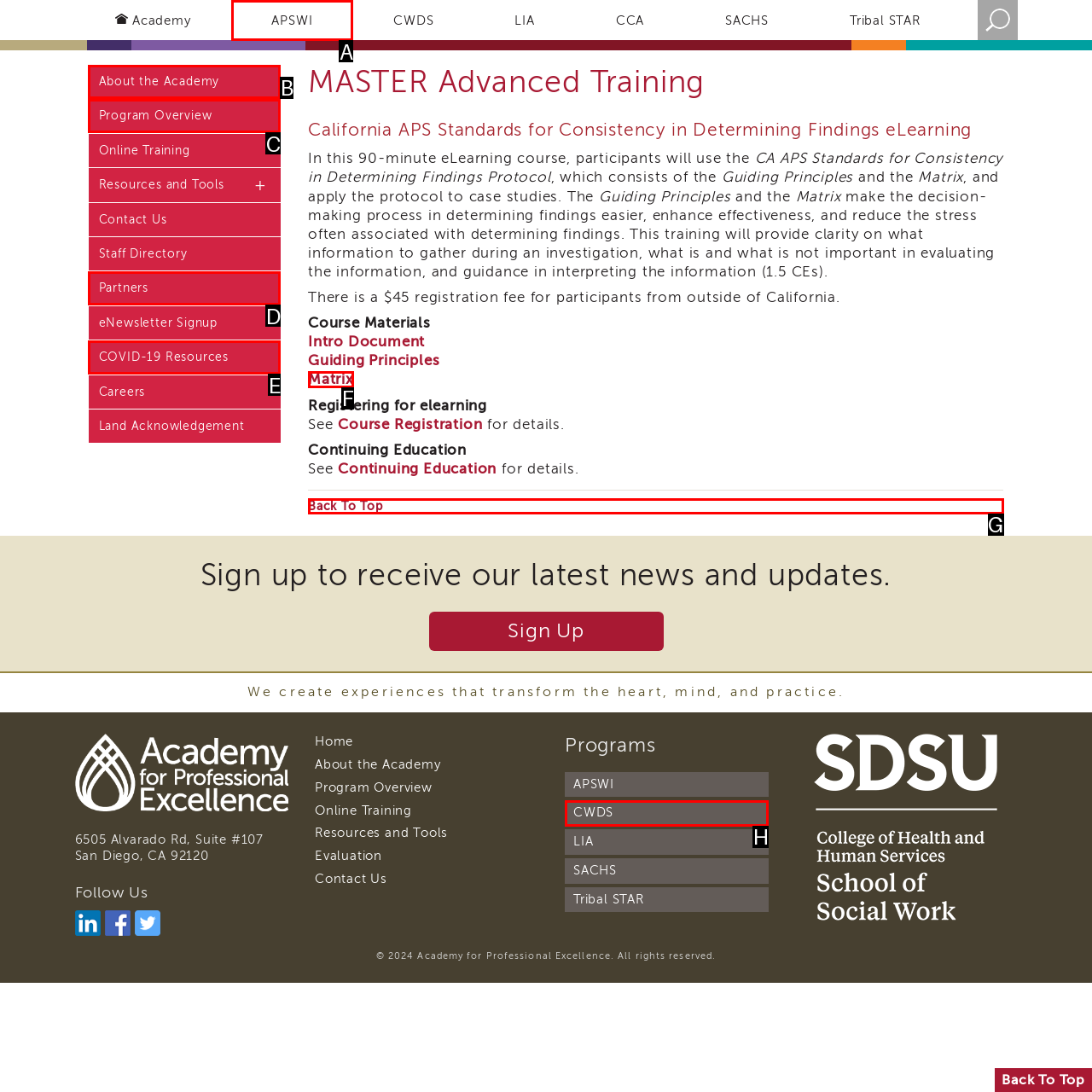Based on the description: Program Overview, identify the matching lettered UI element.
Answer by indicating the letter from the choices.

C